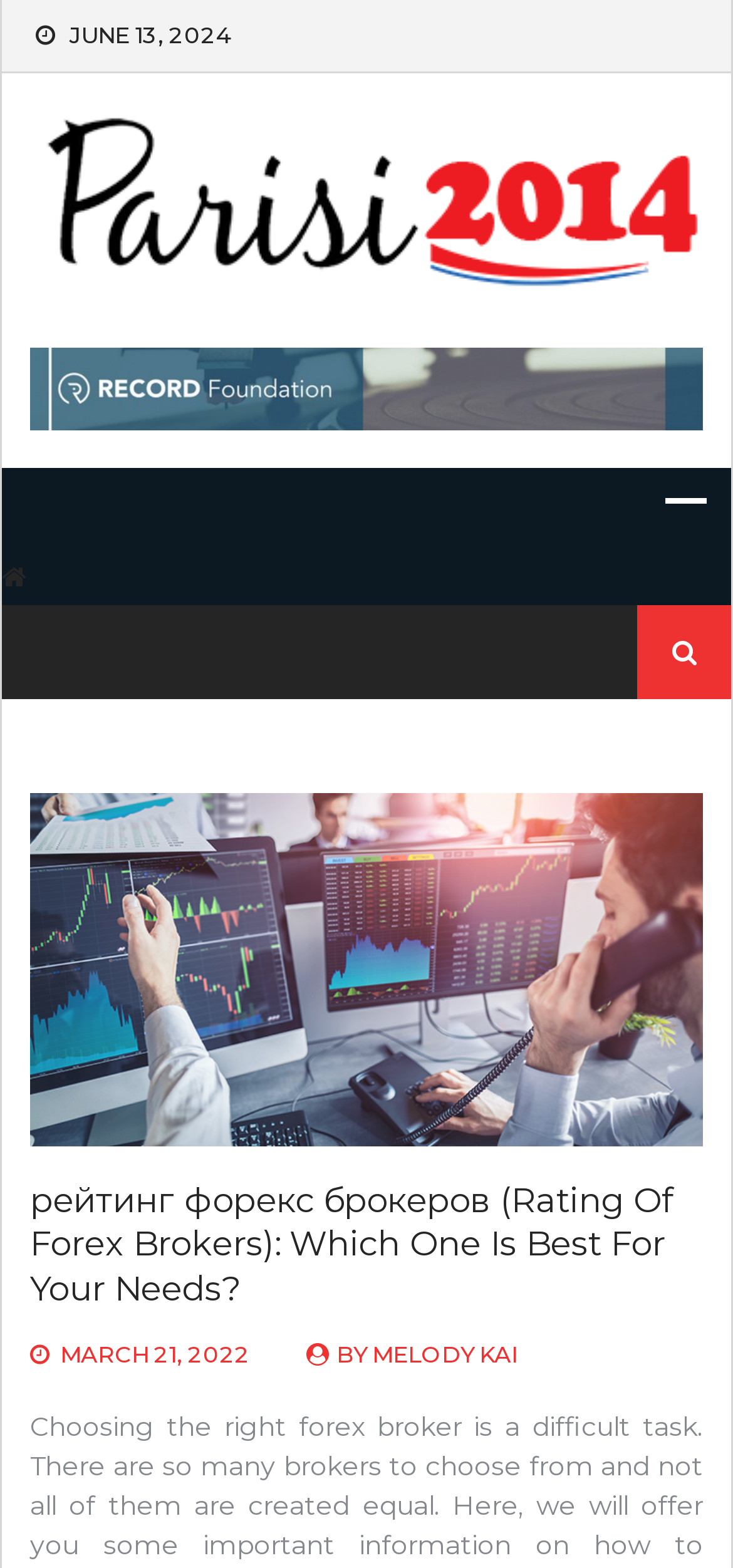Respond concisely with one word or phrase to the following query:
What is the topic of the article?

Rating Of Forex Brokers